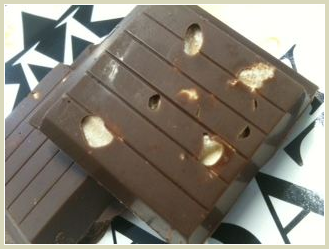What is the texture of the chocolate bar?
Utilize the image to construct a detailed and well-explained answer.

The caption describes the texture of the chocolate bar as 'dense', suggesting that it is thick and rich, which is suitable for sharing.